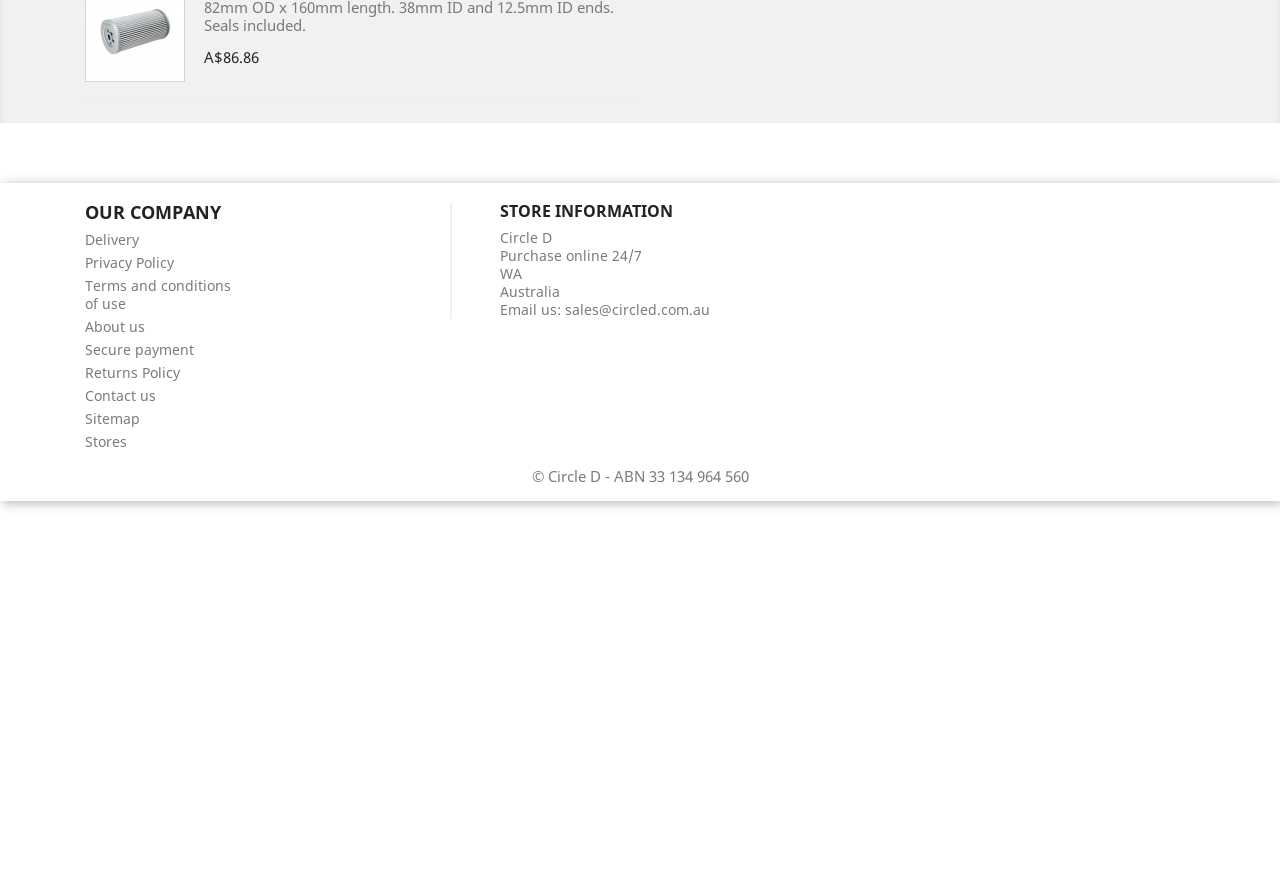Locate the bounding box coordinates of the area to click to fulfill this instruction: "Check the store's sitemap". The bounding box should be presented as four float numbers between 0 and 1, in the order [left, top, right, bottom].

[0.066, 0.469, 0.109, 0.491]